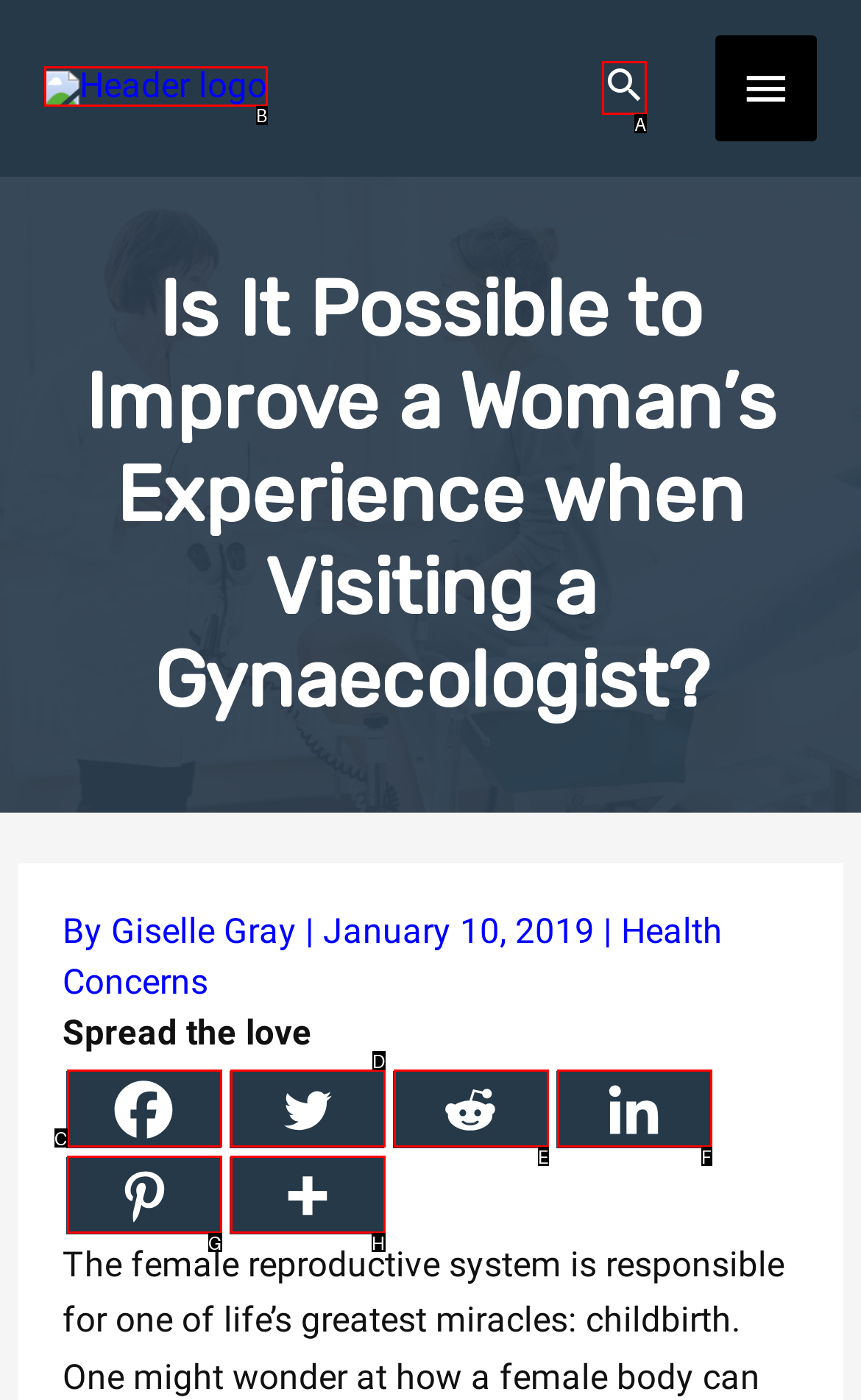Determine which HTML element fits the description: title="More". Answer with the letter corresponding to the correct choice.

H